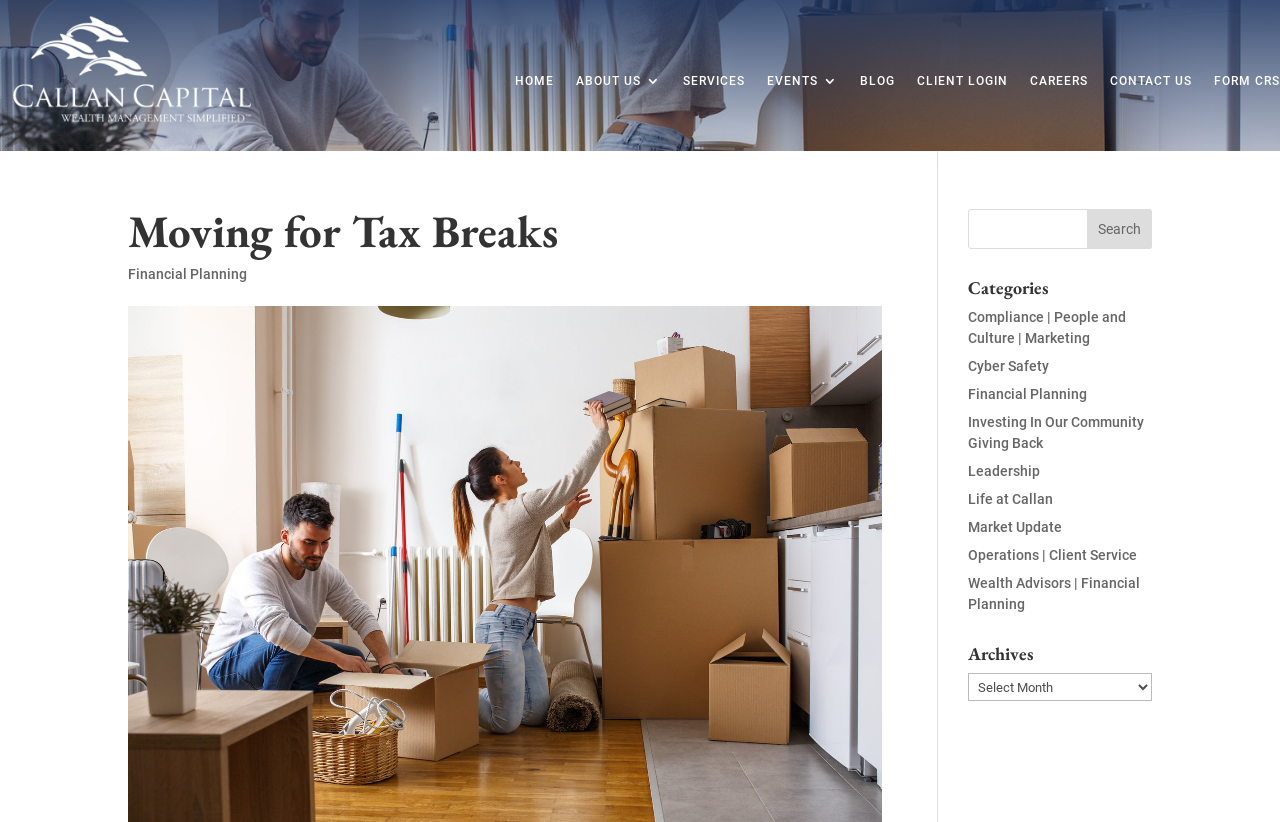Determine the bounding box coordinates of the area to click in order to meet this instruction: "Read the blog".

[0.672, 0.012, 0.699, 0.184]